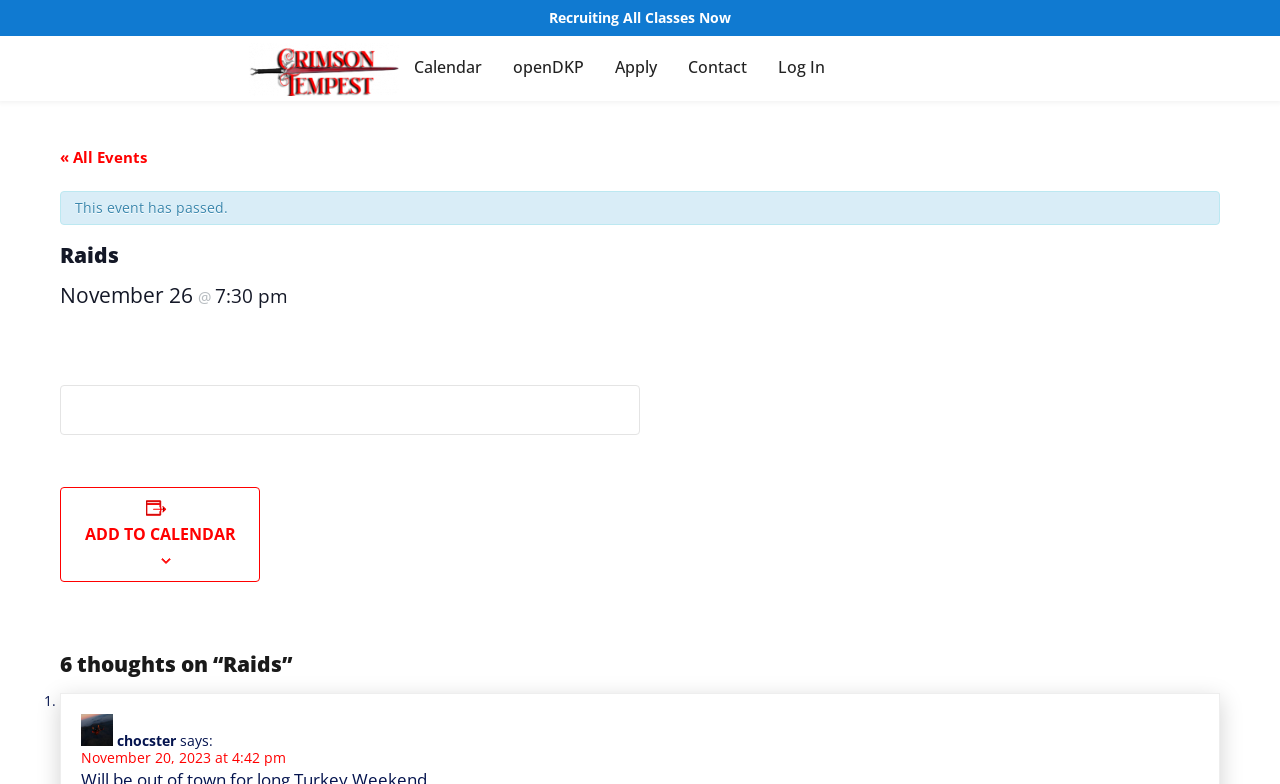Determine the bounding box coordinates for the UI element matching this description: "Add to calendar".

[0.066, 0.667, 0.184, 0.695]